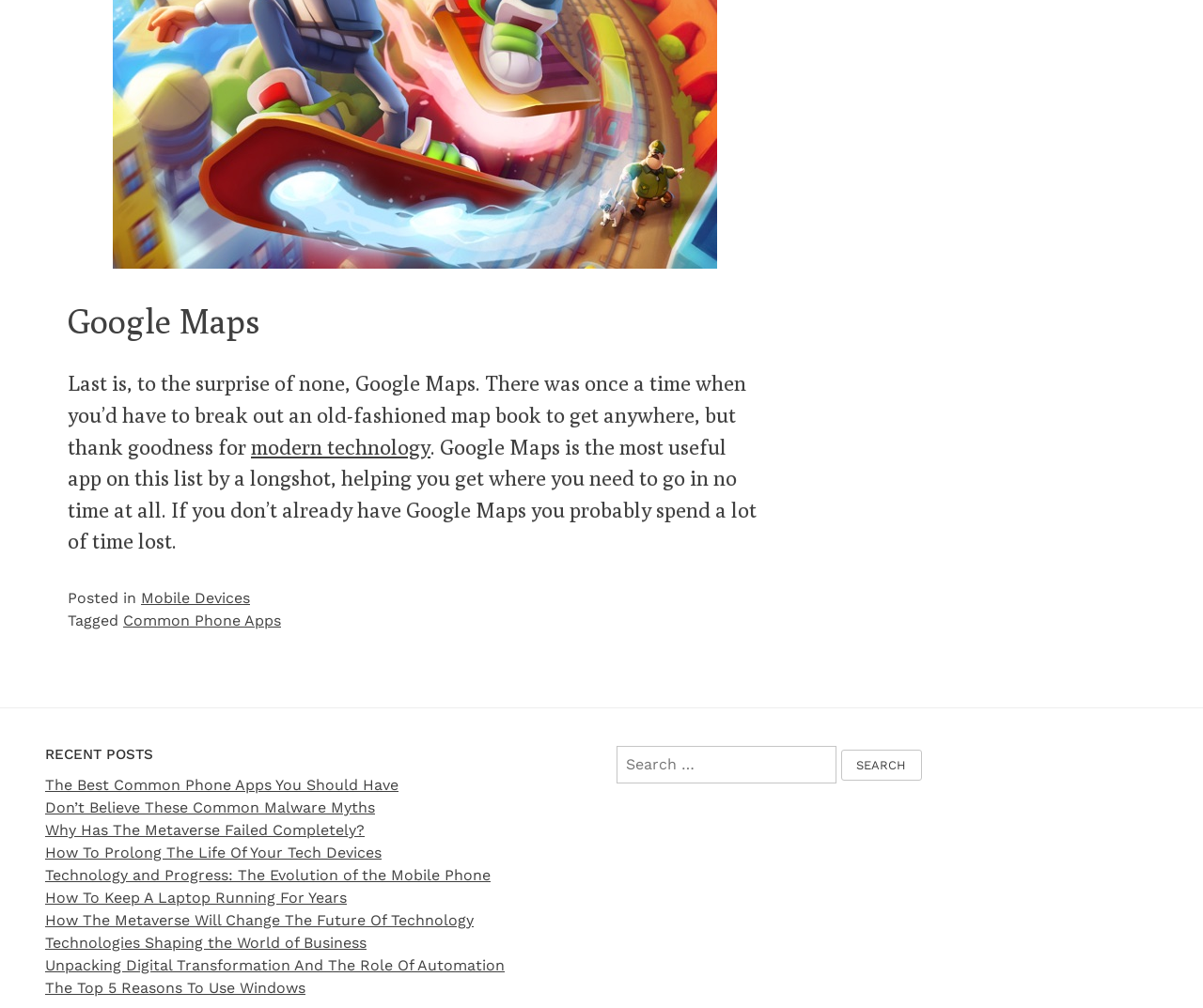Please determine the bounding box coordinates of the element's region to click for the following instruction: "View recent posts".

[0.038, 0.74, 0.488, 0.758]